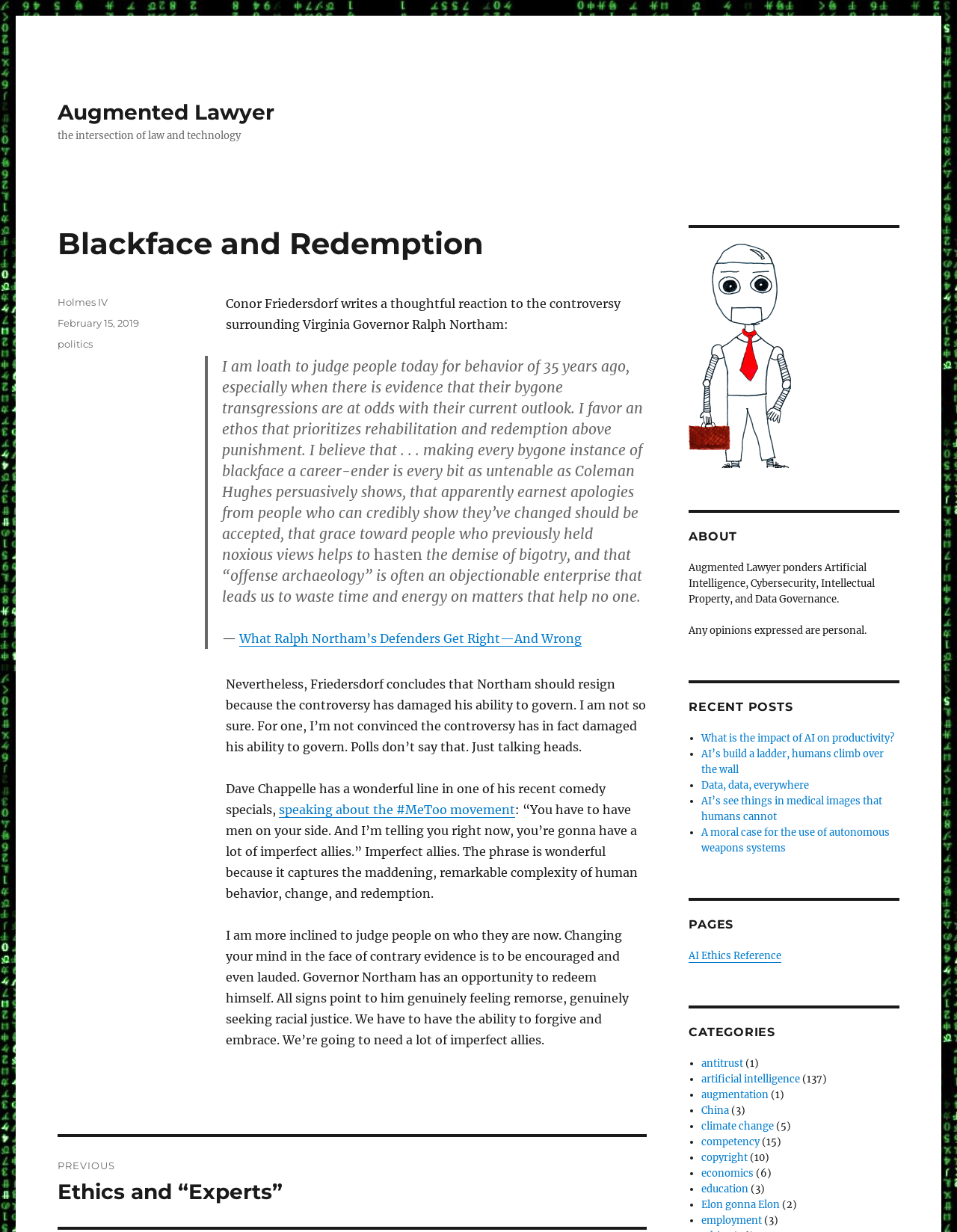Please provide the main heading of the webpage content.

Blackface and Redemption